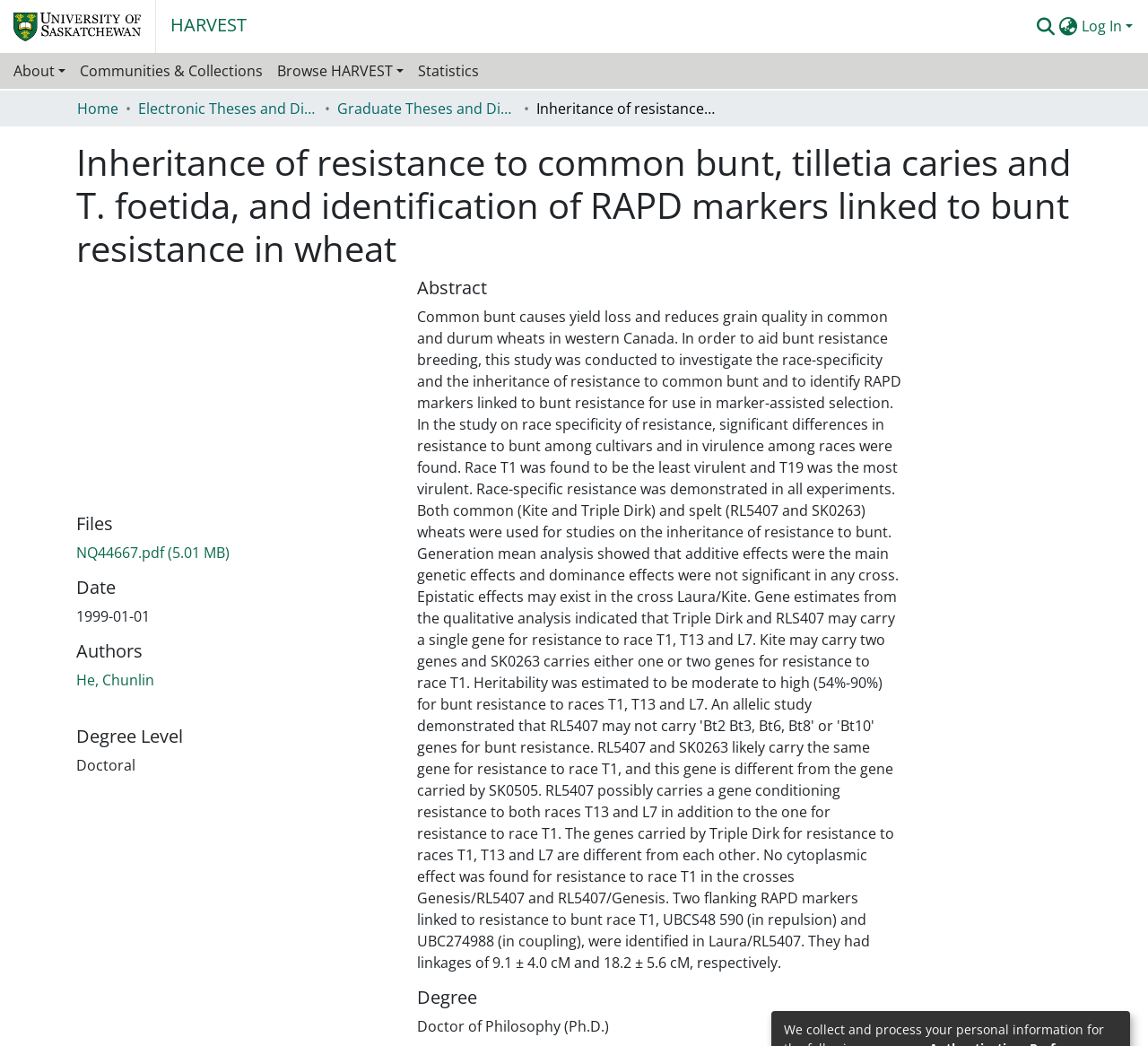What is the name of the author?
Using the image, give a concise answer in the form of a single word or short phrase.

He, Chunlin